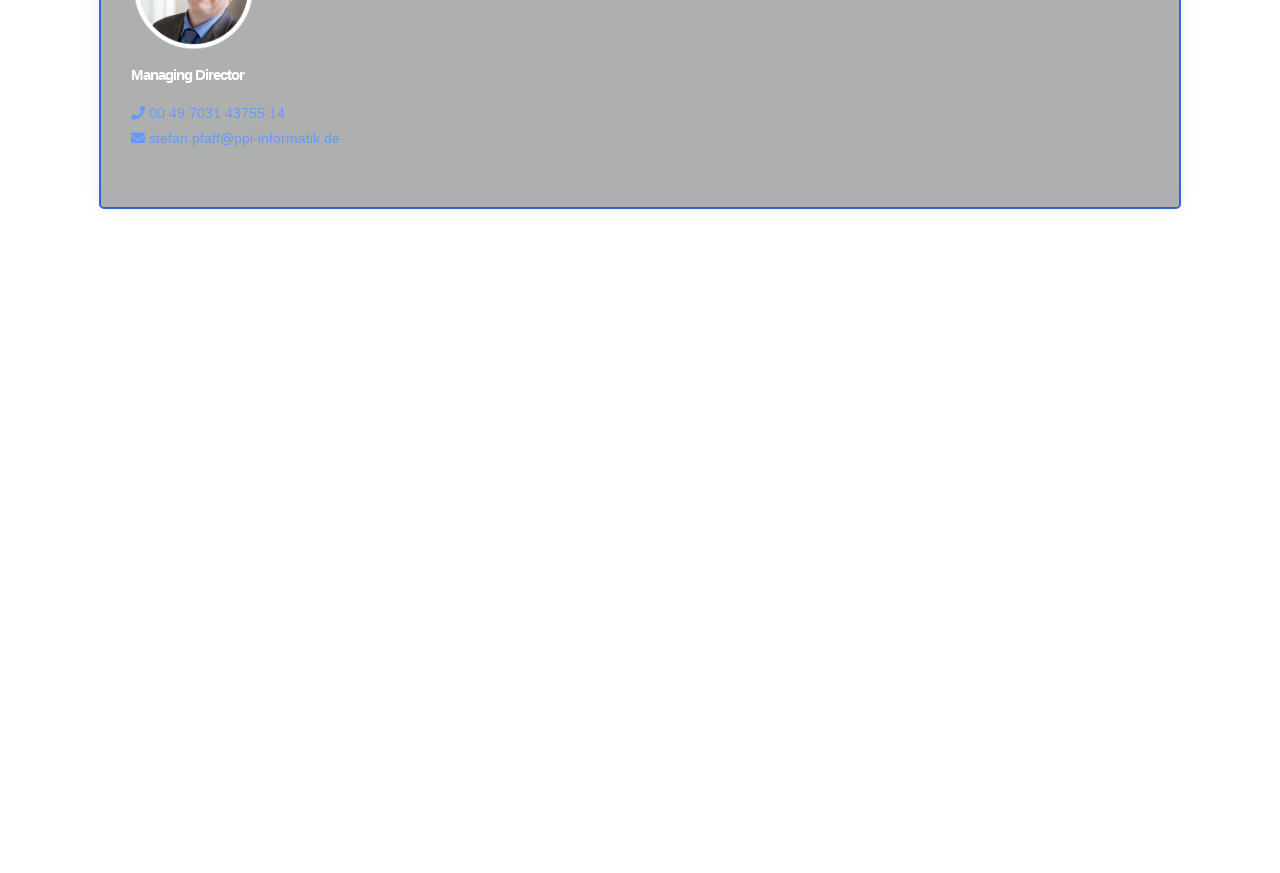Kindly determine the bounding box coordinates for the area that needs to be clicked to execute this instruction: "Click on the Contact link".

[0.279, 0.584, 0.331, 0.603]